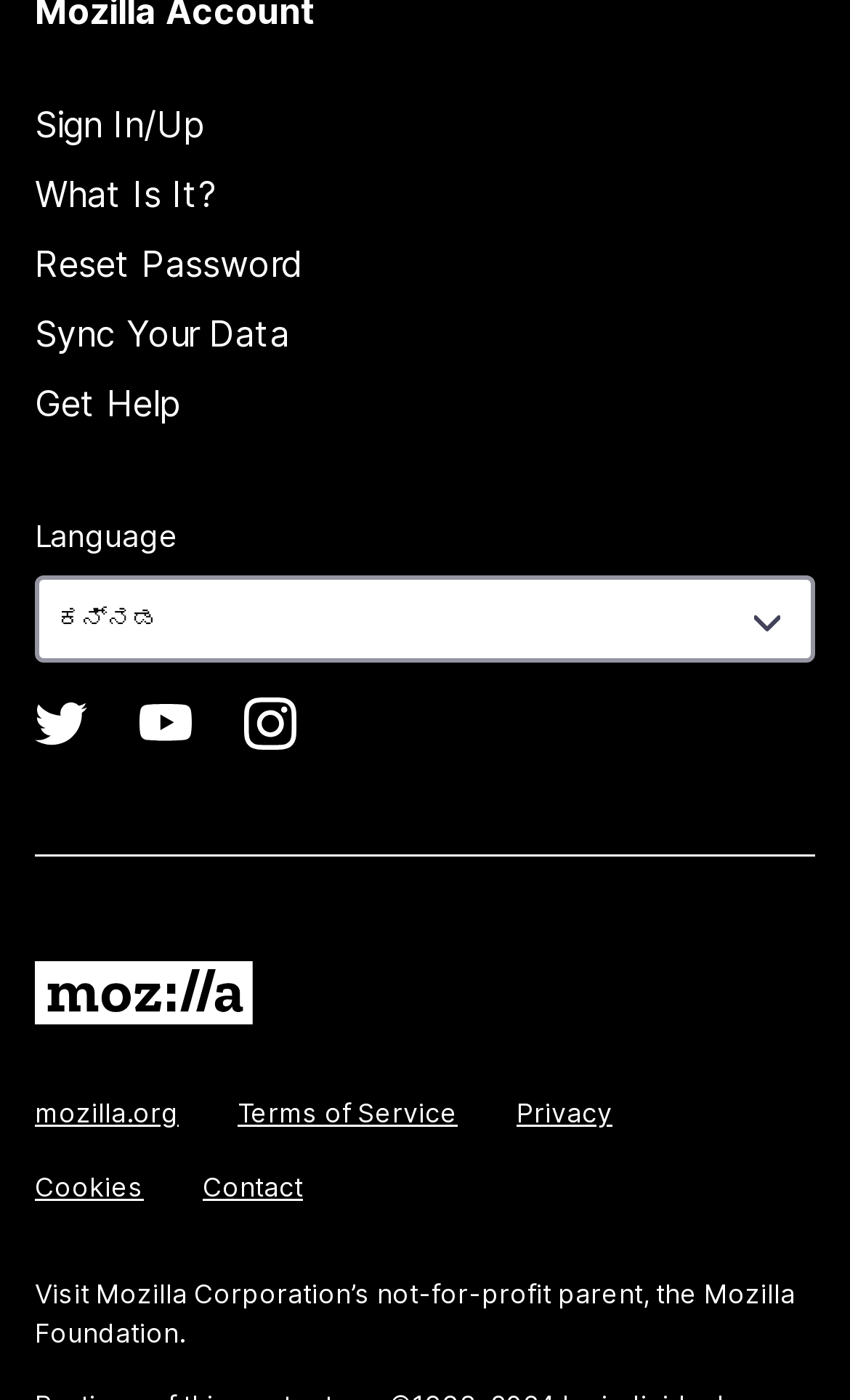Indicate the bounding box coordinates of the element that needs to be clicked to satisfy the following instruction: "Change language". The coordinates should be four float numbers between 0 and 1, i.e., [left, top, right, bottom].

[0.041, 0.366, 0.21, 0.398]